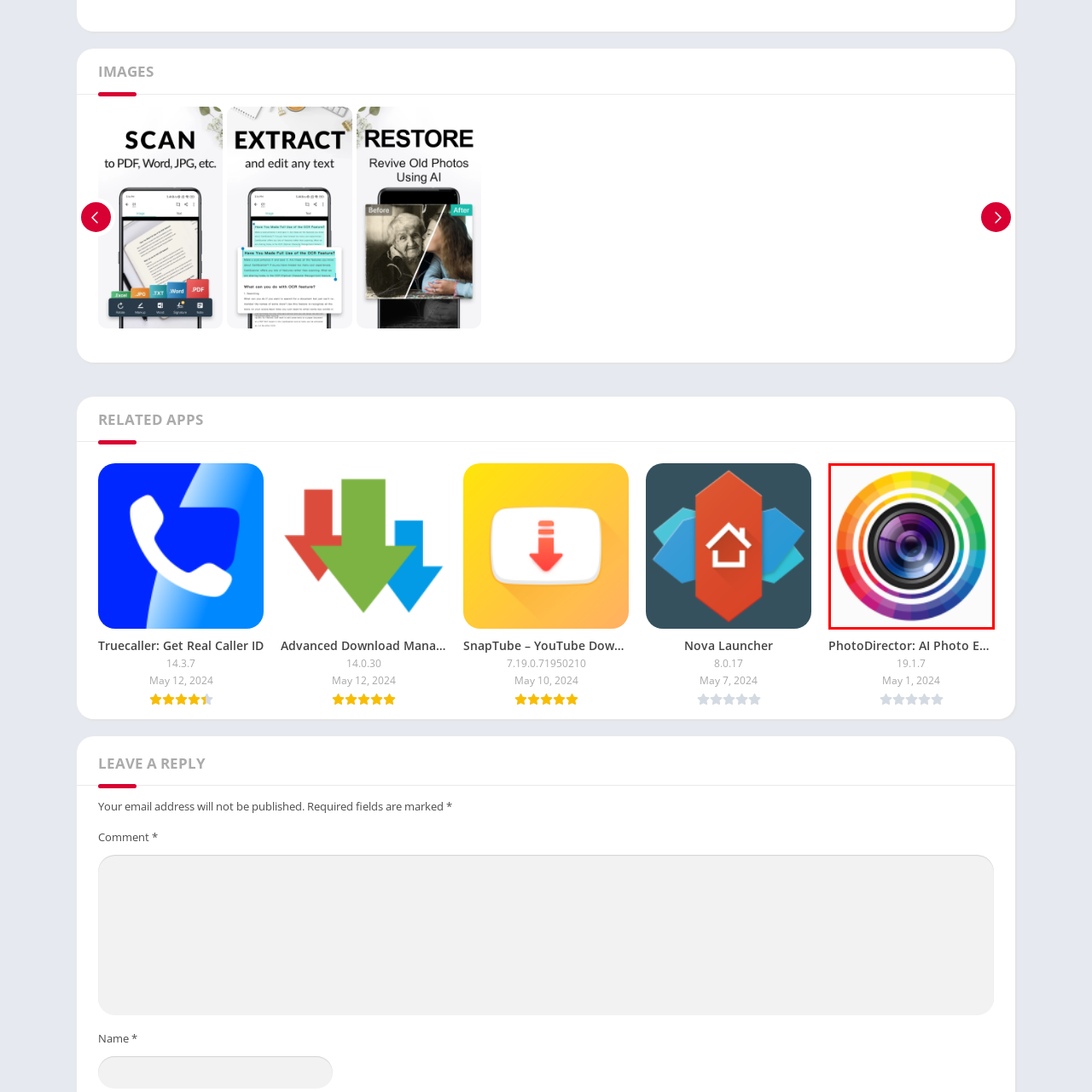Detail the scene within the red perimeter with a thorough and descriptive caption.

The image depicts the logo of "PhotoDirector: AI Photo Editor," featuring a vibrant design that combines an eye-catching circular array of colors surrounding a camera lens. The circular spectrum transitions seamlessly from warm reds and oranges to cool greens and blues, highlighting the application's focus on photography and photo editing. The lens at the center suggests clarity and creativity, emphasizing the app's capabilities in enhancing and transforming images. This logo represents a modern tool designed for users interested in sophisticated photo editing features that leverage artificial intelligence.